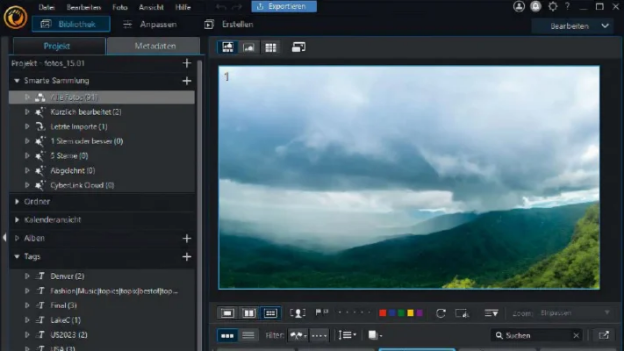What is the purpose of the toolbar below the image?
Please ensure your answer to the question is detailed and covers all necessary aspects.

The caption explains that the toolbar presents various editing tools symbolized by icons, enabling users to apply adjustments and effects efficiently to the image.